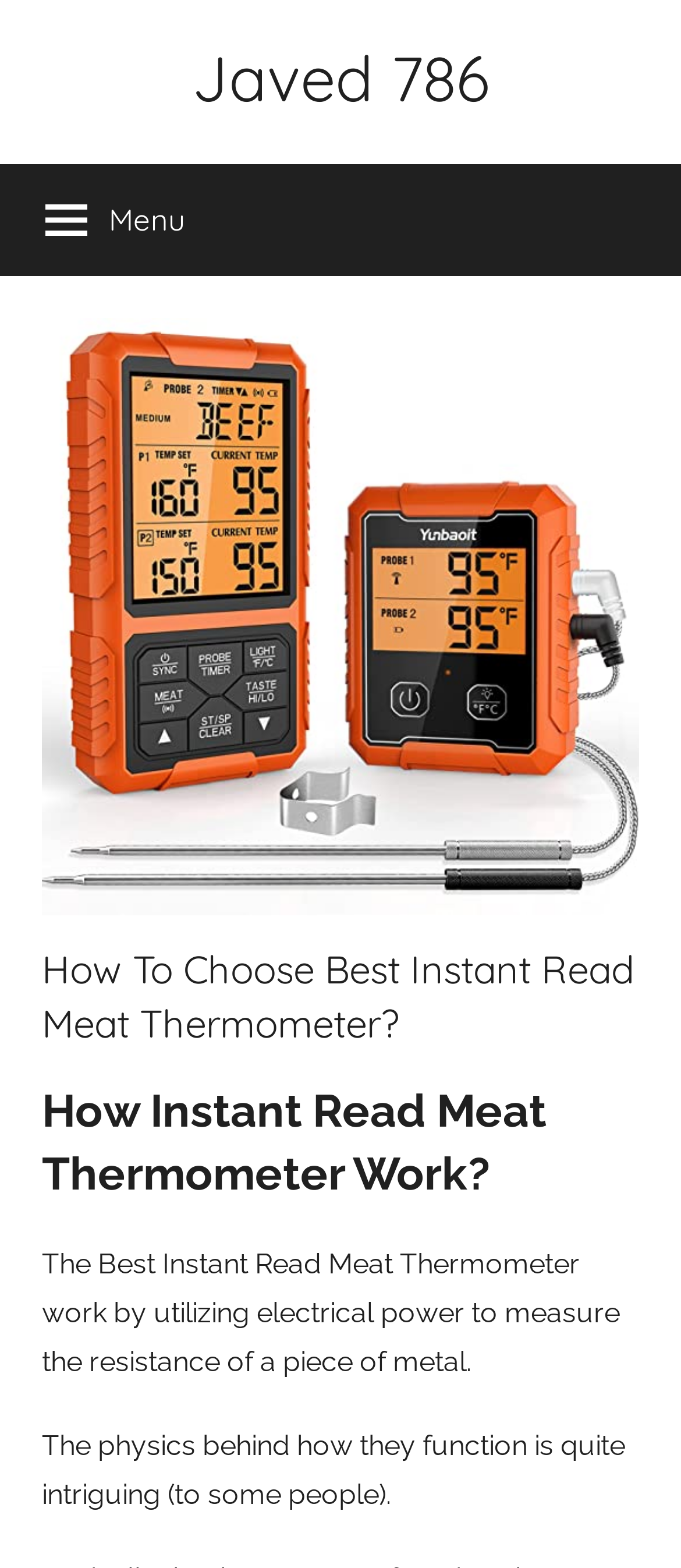Using the format (top-left x, top-left y, bottom-right x, bottom-right y), provide the bounding box coordinates for the described UI element. All values should be floating point numbers between 0 and 1: Menu

[0.0, 0.105, 0.338, 0.176]